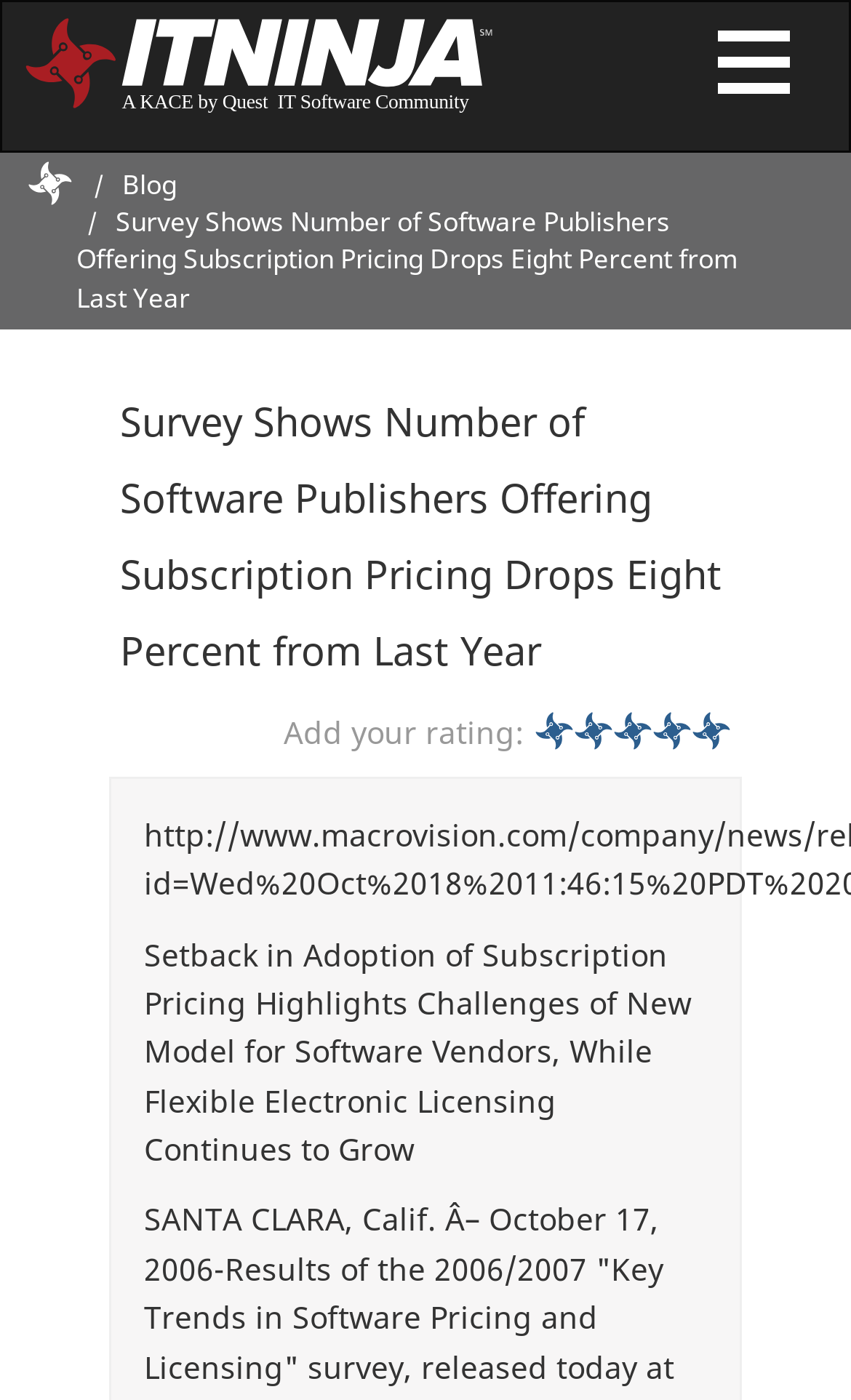Carefully examine the image and provide an in-depth answer to the question: What is the rating being referred to?

The text 'Add your rating:' suggests that the rating being referred to is a rating for the article itself, allowing users to provide their own rating or feedback on the article's content.